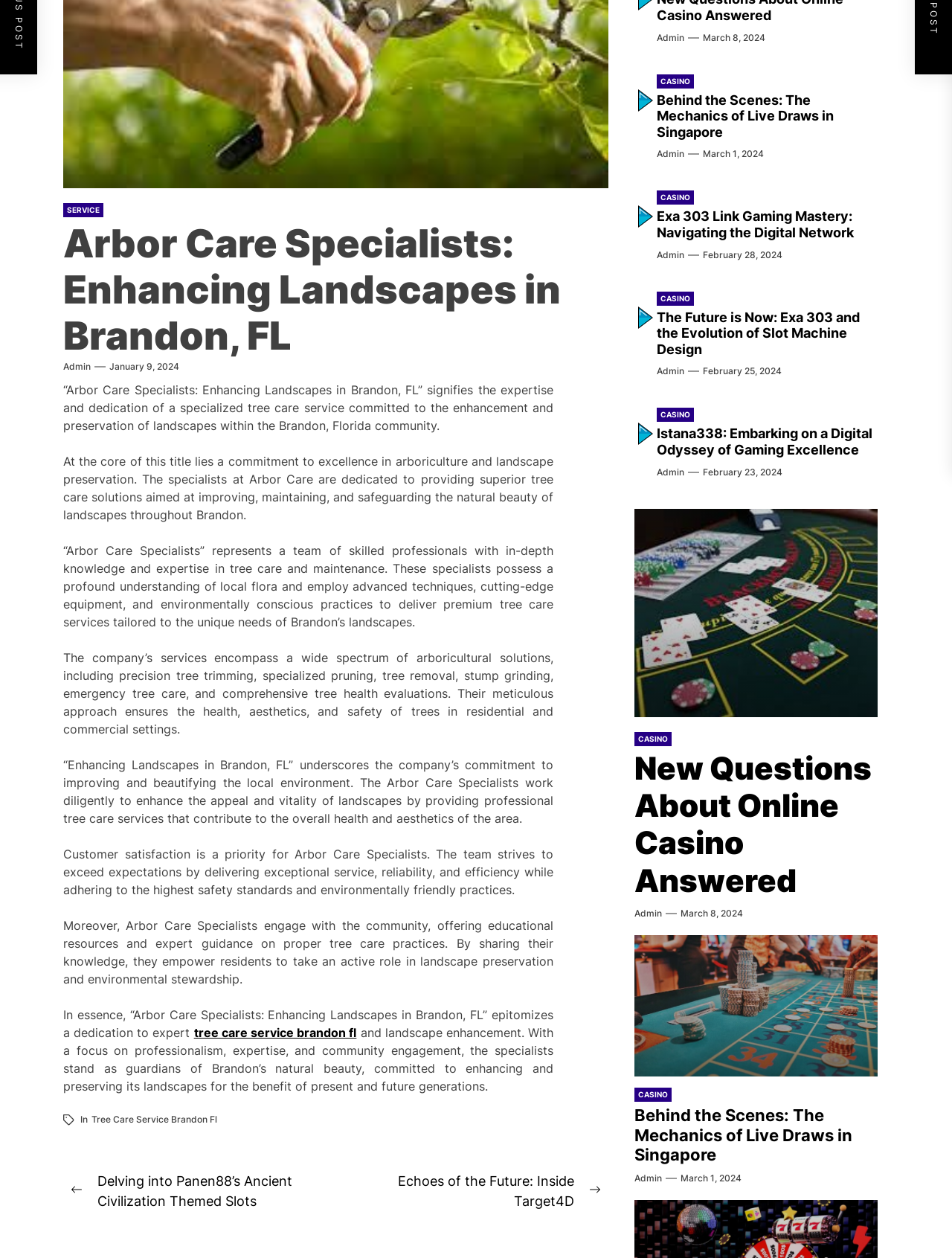Locate the bounding box of the UI element with the following description: "February 23, 2024".

[0.739, 0.37, 0.822, 0.381]